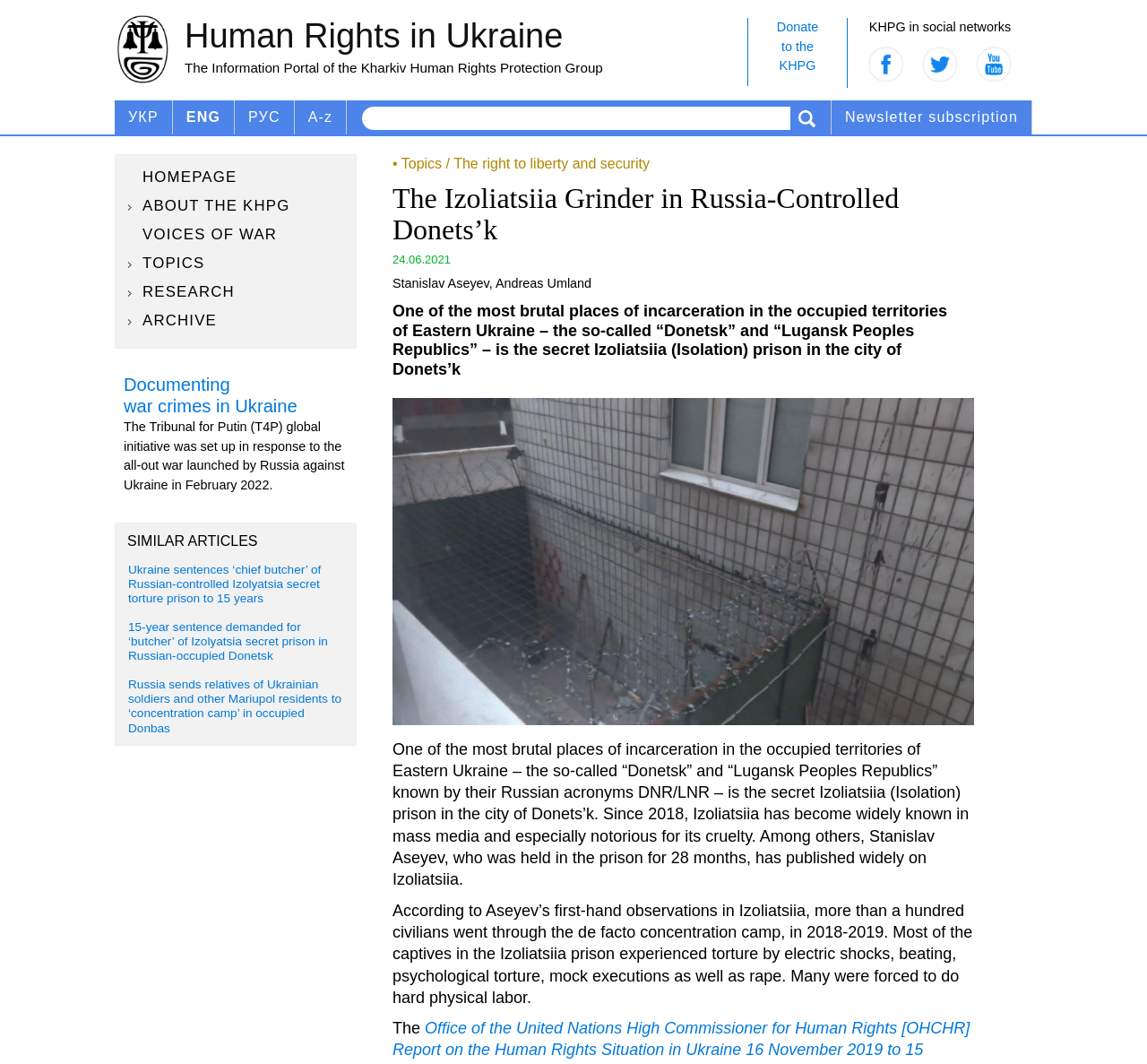What is the name of the prison mentioned in the article? Based on the image, give a response in one word or a short phrase.

Izoliatsiia